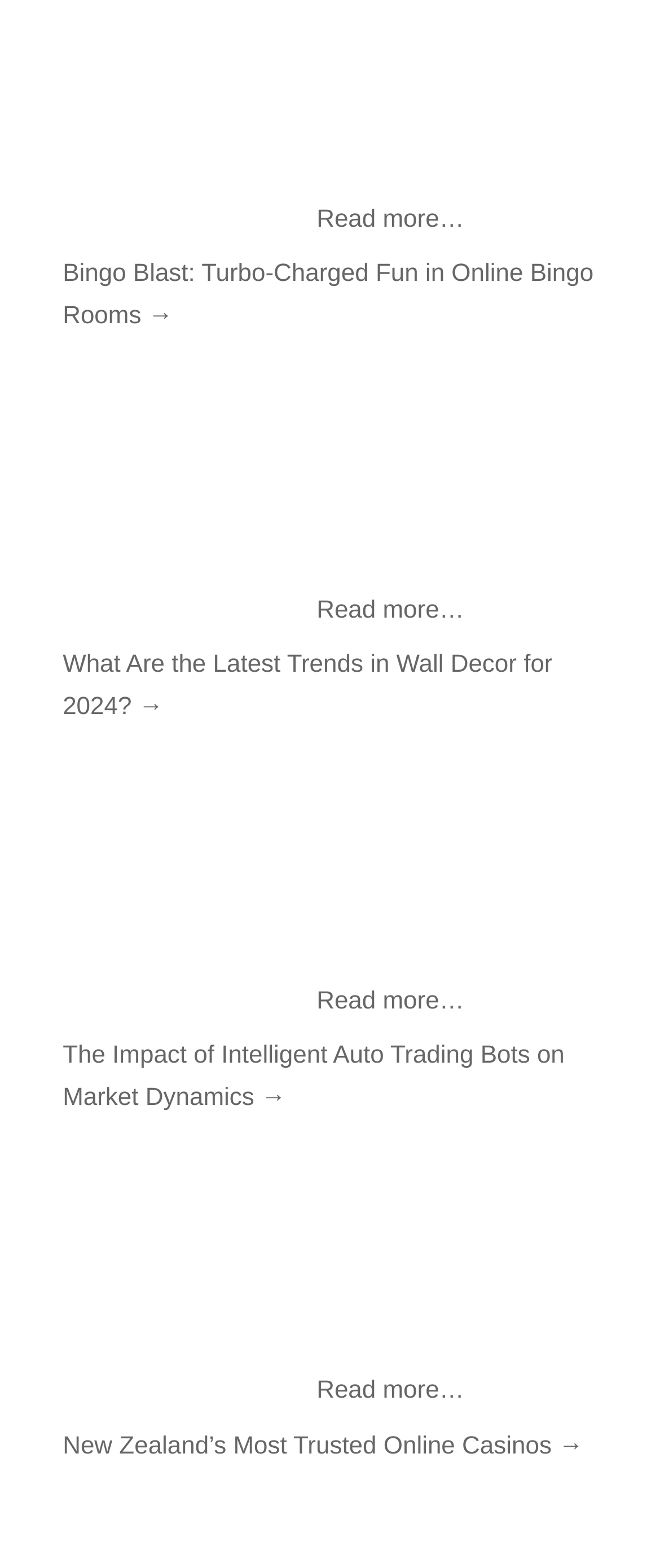Determine the bounding box coordinates of the region to click in order to accomplish the following instruction: "Read more about 'The Impact of Intelligent Auto Trading Bots on Market Dynamics'". Provide the coordinates as four float numbers between 0 and 1, specifically [left, top, right, bottom].

[0.095, 0.665, 0.855, 0.709]